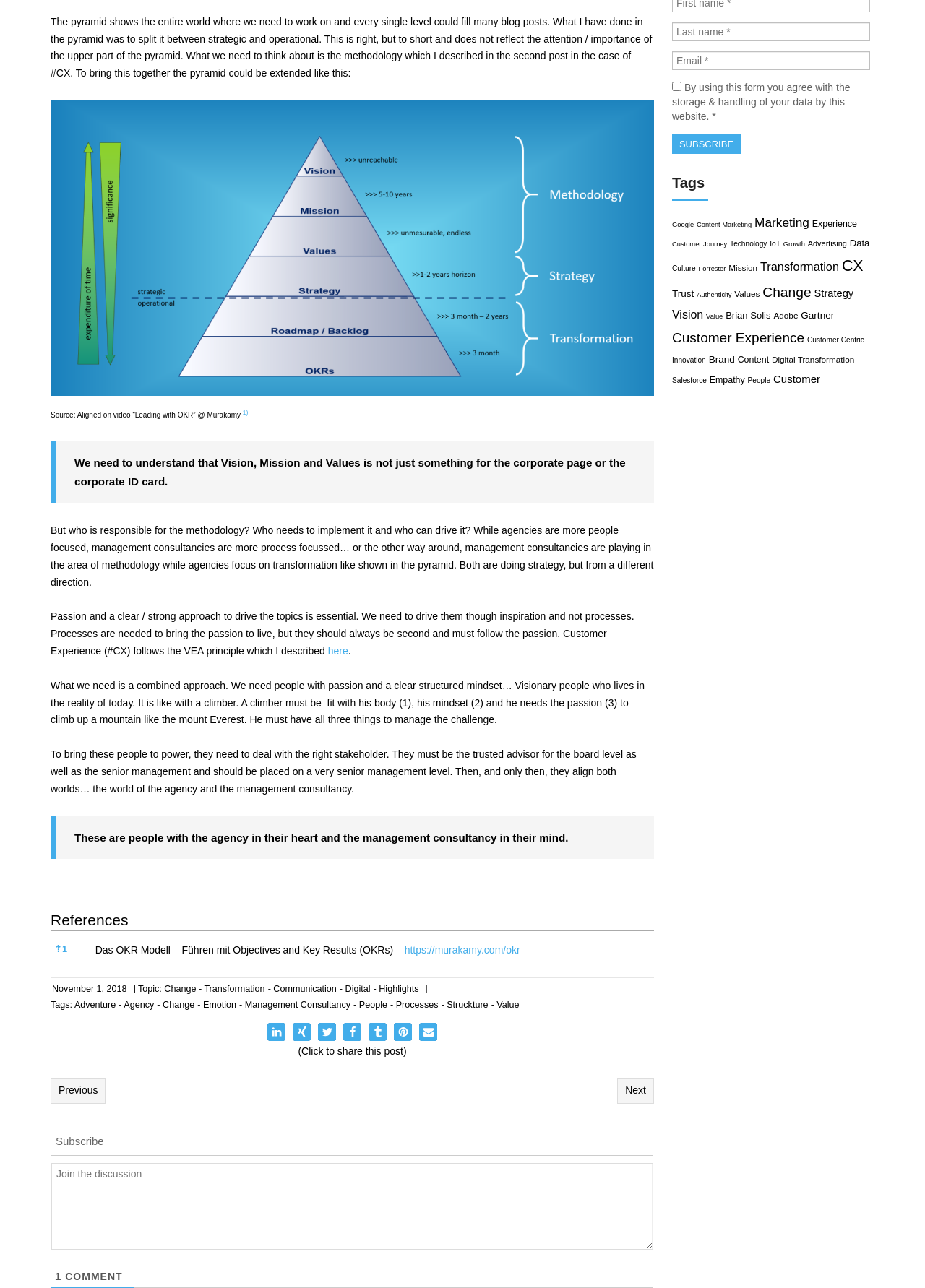Can you determine the bounding box coordinates of the area that needs to be clicked to fulfill the following instruction: "Click on the 'Next' link"?

[0.667, 0.837, 0.707, 0.857]